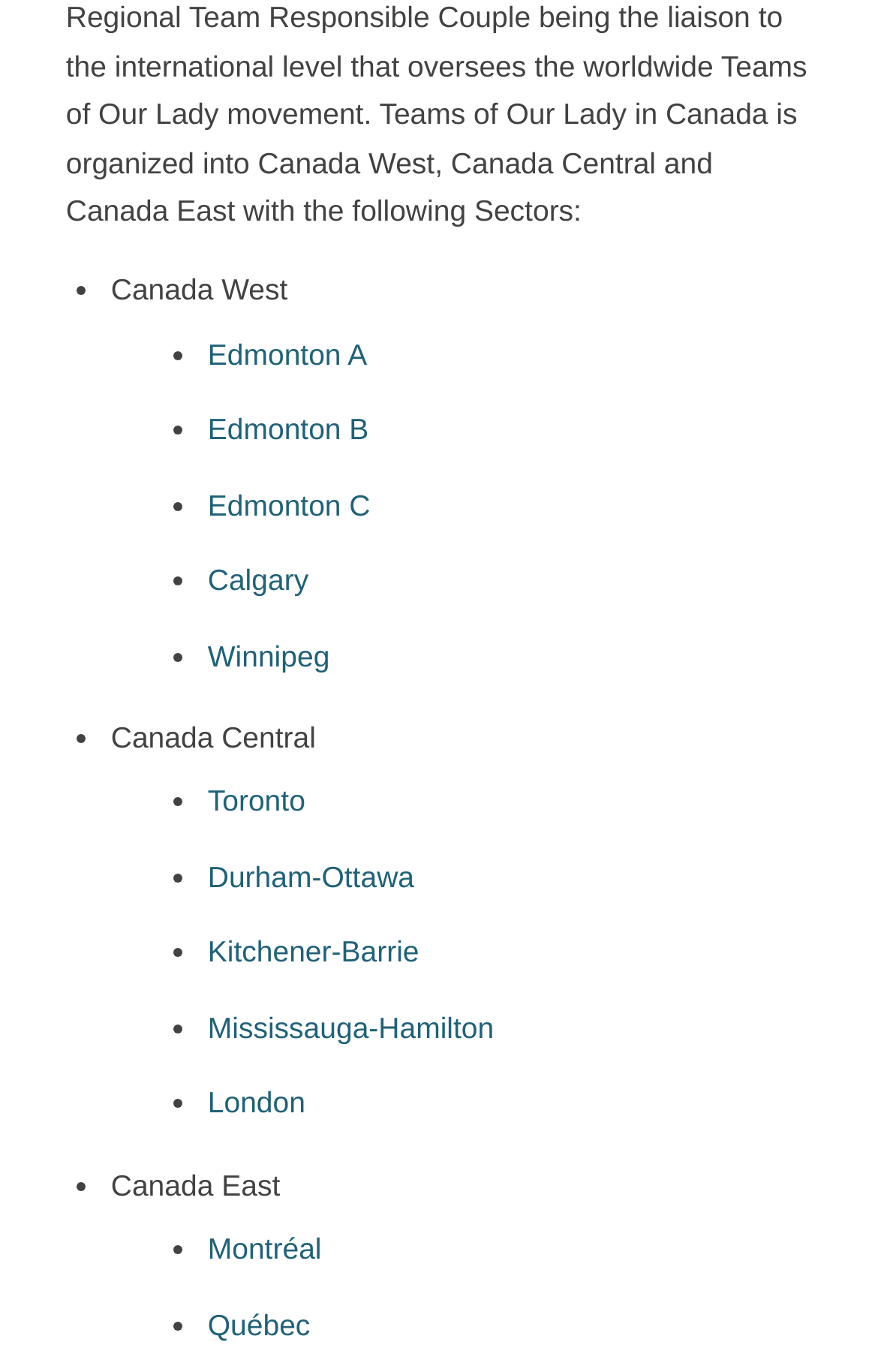How many regions are listed in Canada Central?
Please give a detailed and elaborate answer to the question based on the image.

I counted the number of links under the 'Canada Central' heading, which are Edmonton A, Edmonton B, Edmonton C, Calgary, Winnipeg, Toronto, and Durham-Ottawa. Therefore, there are 7 regions listed in Canada Central.